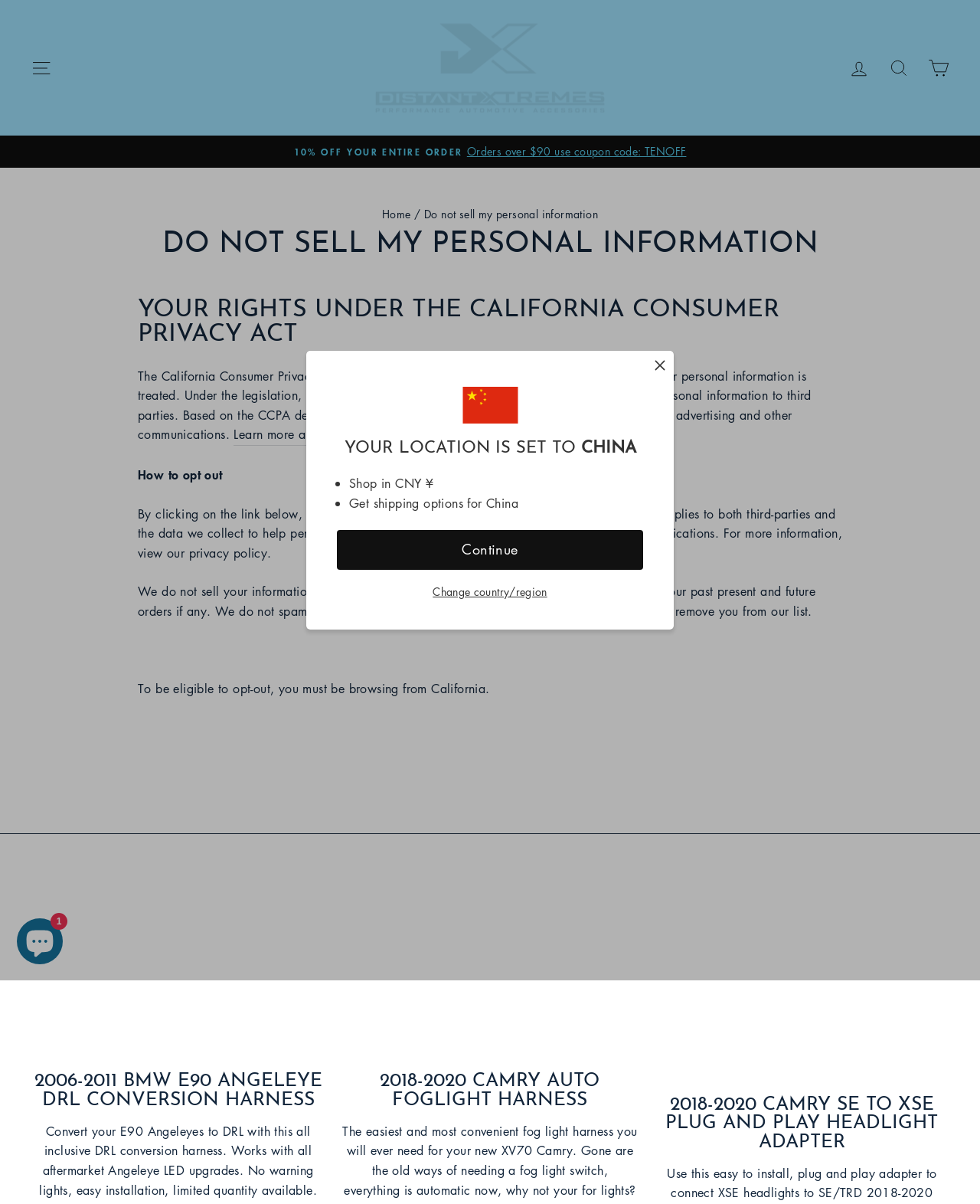Can you locate the main headline on this webpage and provide its text content?

DO NOT SELL MY PERSONAL INFORMATION